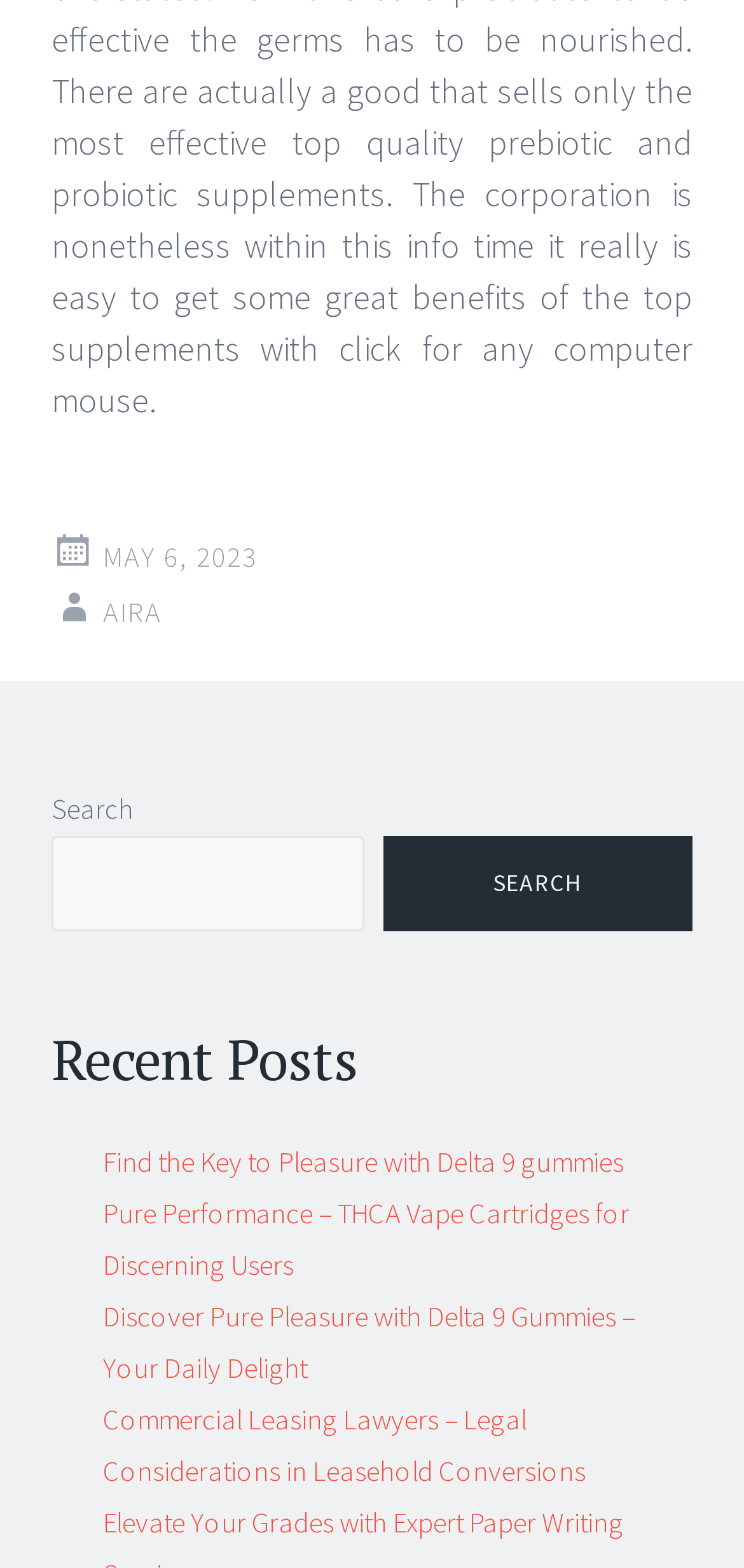Please mark the clickable region by giving the bounding box coordinates needed to complete this instruction: "read about Delta 9 gummies".

[0.138, 0.729, 0.838, 0.752]